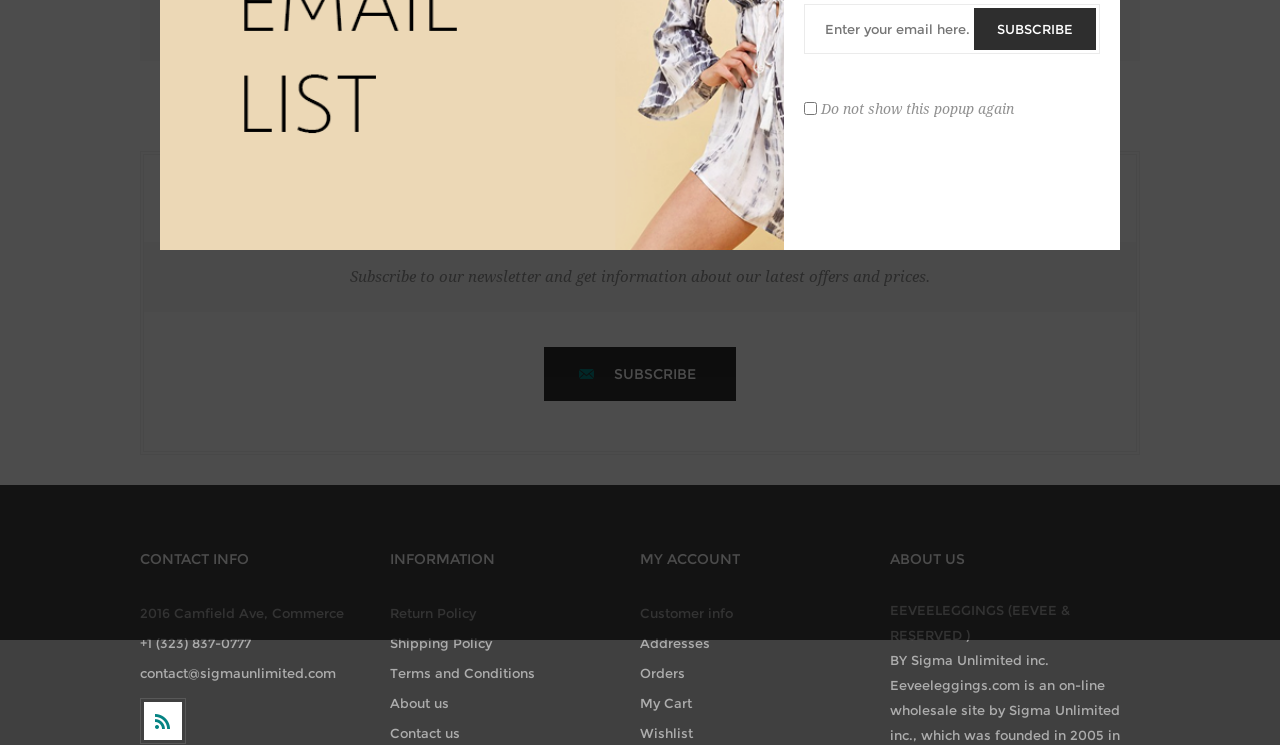Locate the bounding box for the described UI element: "aria-label="RSS"". Ensure the coordinates are four float numbers between 0 and 1, formatted as [left, top, right, bottom].

[0.112, 0.926, 0.142, 0.977]